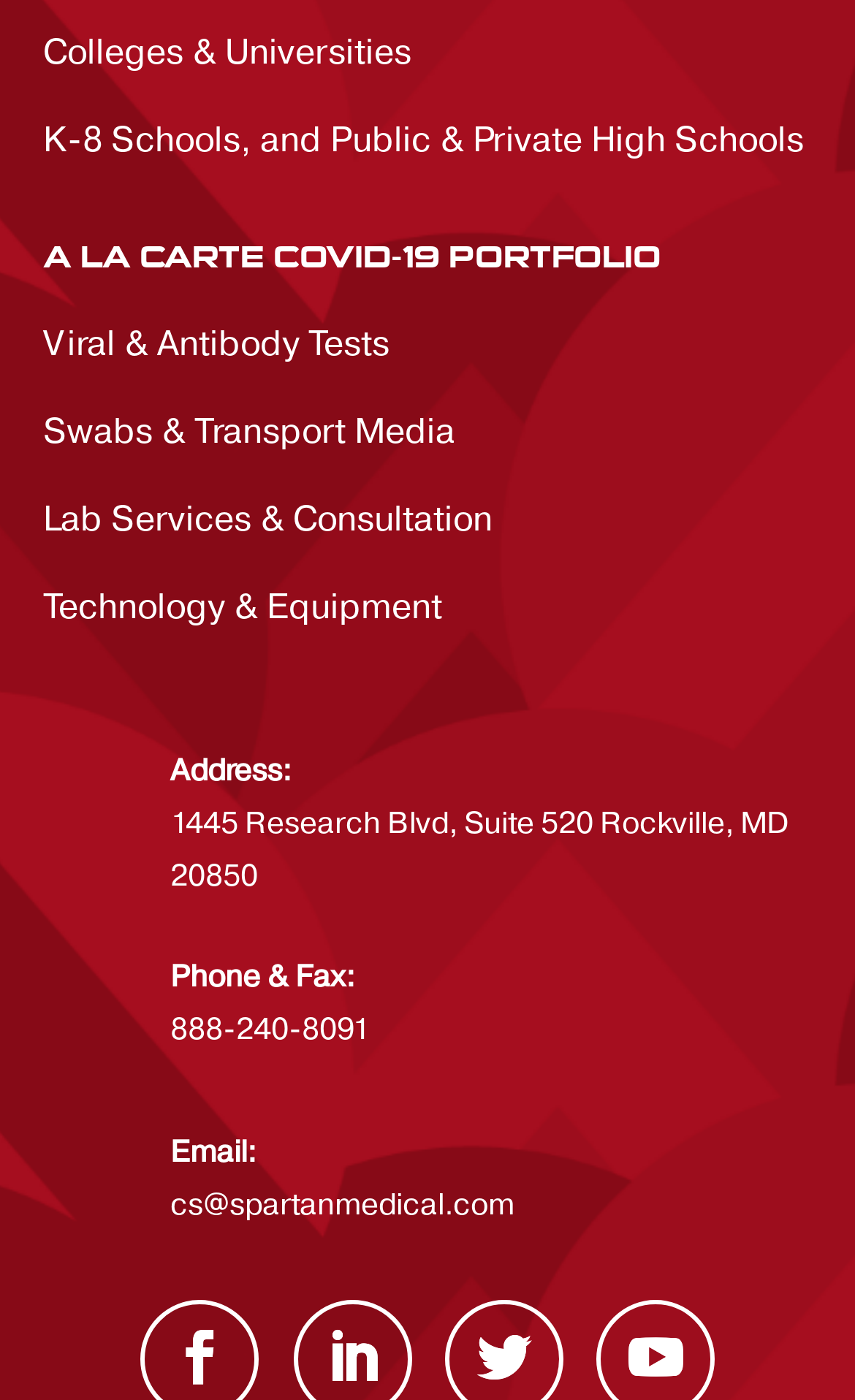Locate the coordinates of the bounding box for the clickable region that fulfills this instruction: "Call 888-240-8091".

[0.199, 0.72, 0.432, 0.751]